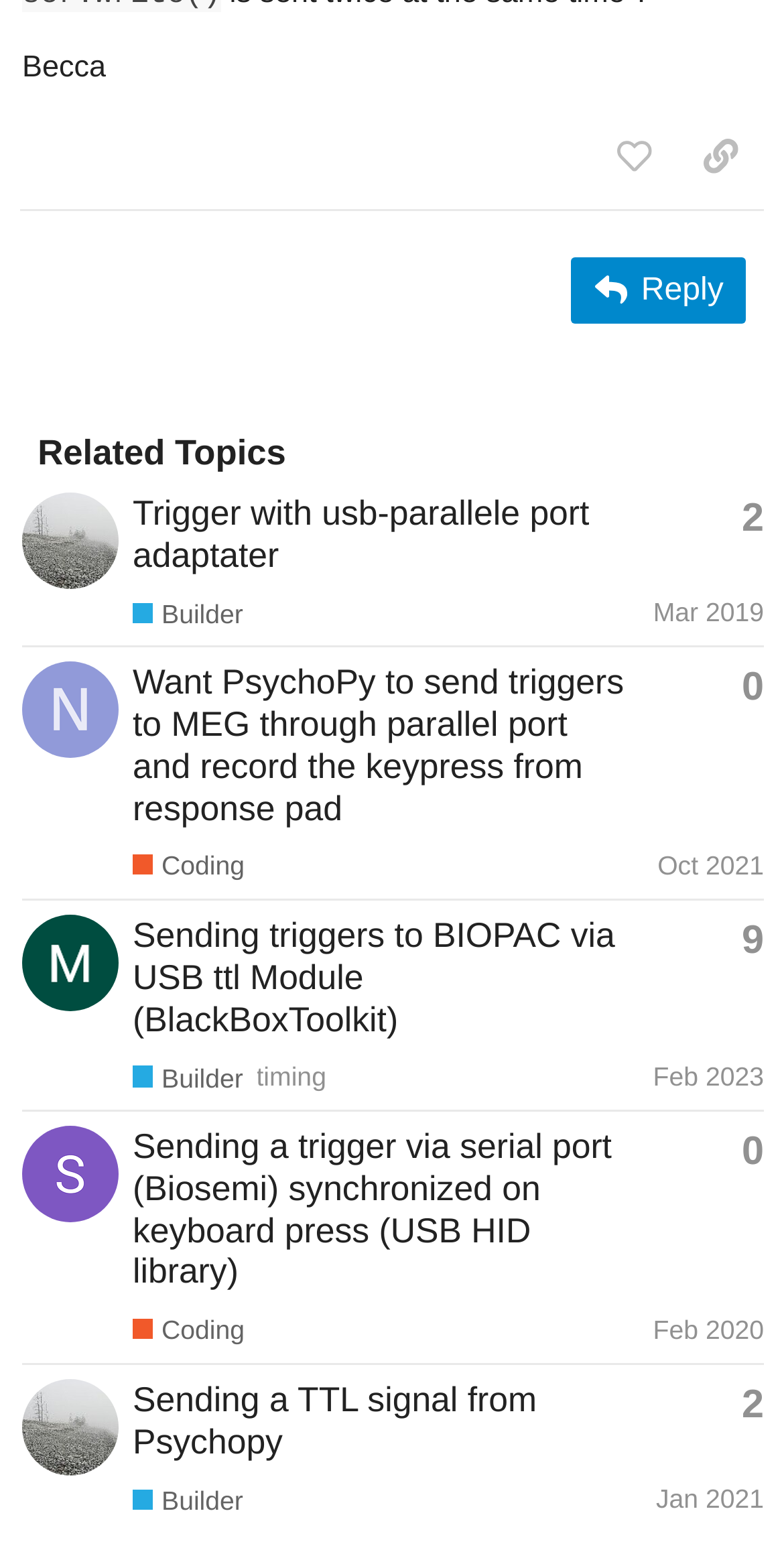Pinpoint the bounding box coordinates of the area that should be clicked to complete the following instruction: "Copy a link to this post to clipboard". The coordinates must be given as four float numbers between 0 and 1, i.e., [left, top, right, bottom].

[0.864, 0.076, 0.974, 0.124]